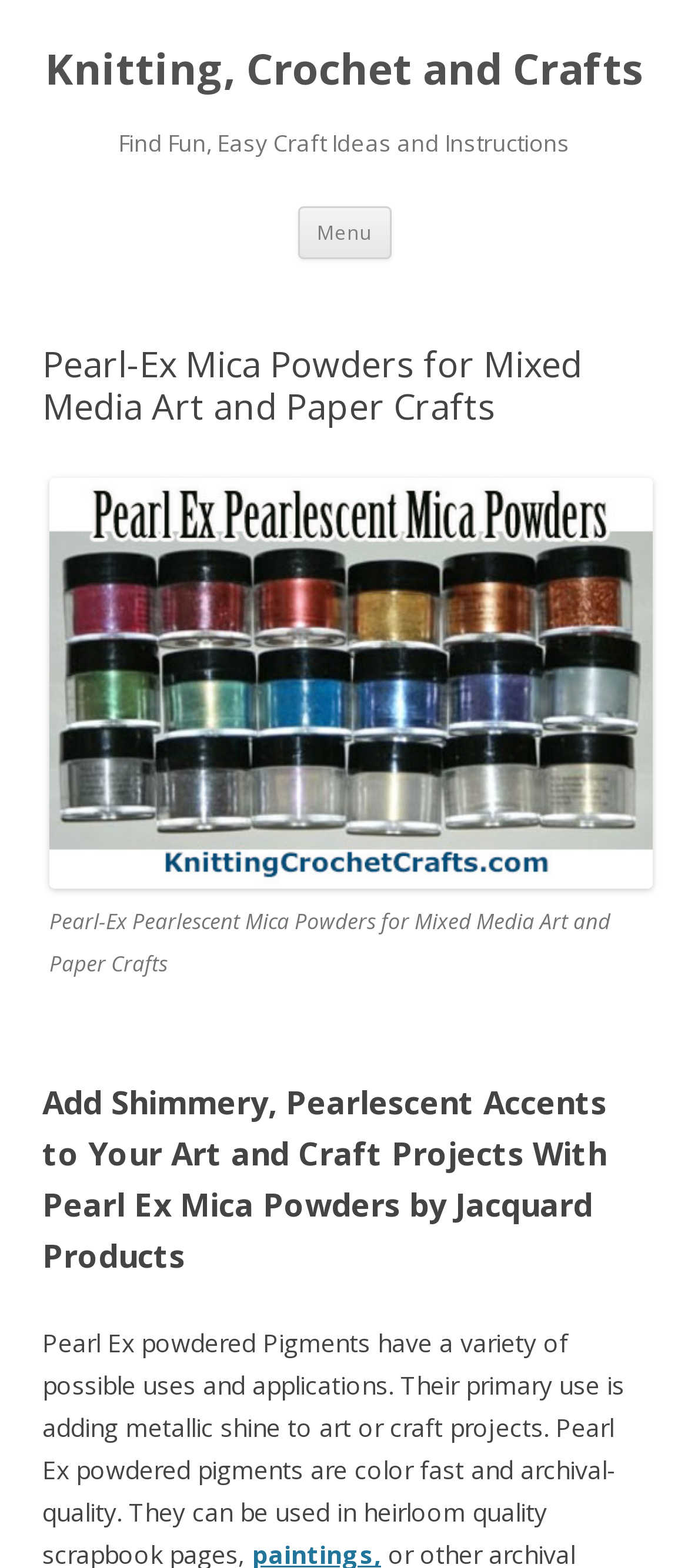Reply to the question with a single word or phrase:
Who manufactures Pearl Ex Mica Powders?

Jacquard Products